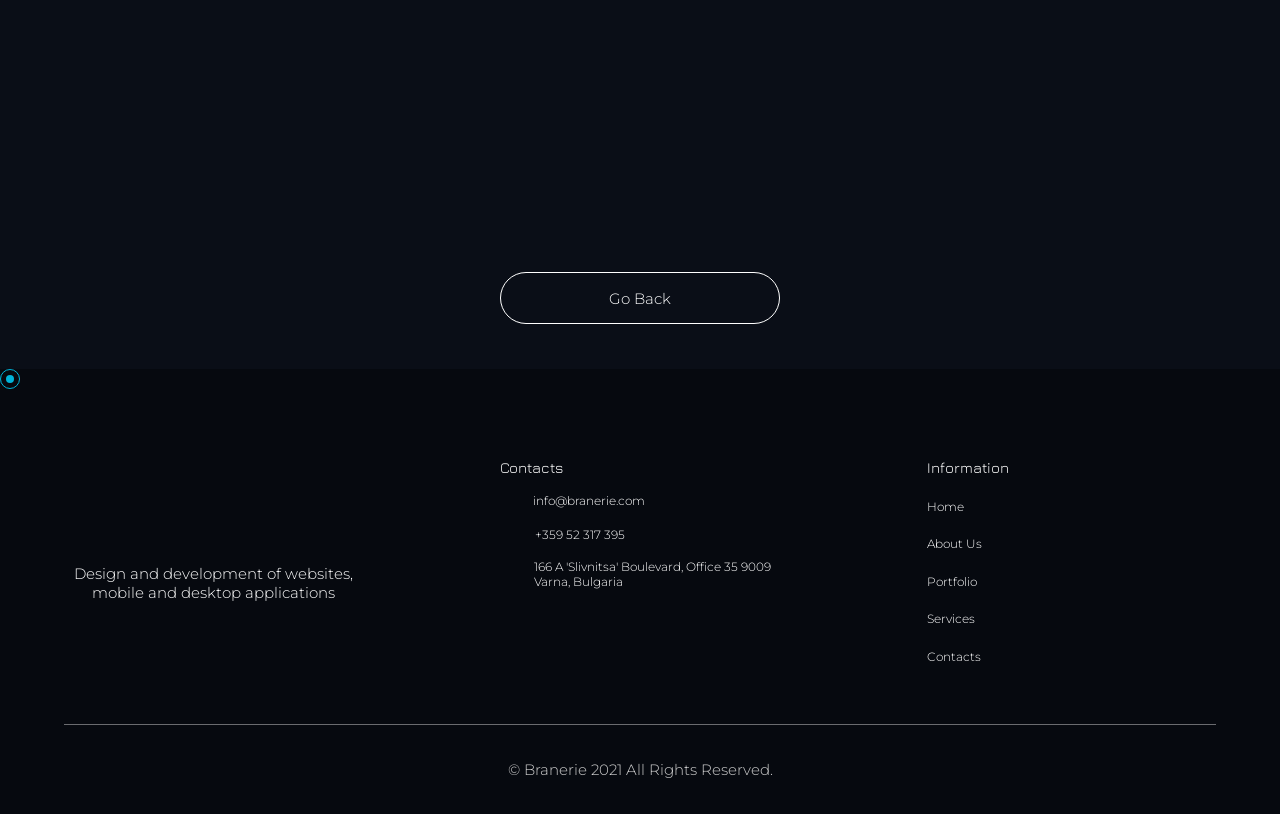Locate the UI element that matches the description Contacts in the webpage screenshot. Return the bounding box coordinates in the format (top-left x, top-left y, bottom-right x, bottom-right y), with values ranging from 0 to 1.

[0.724, 0.788, 0.766, 0.825]